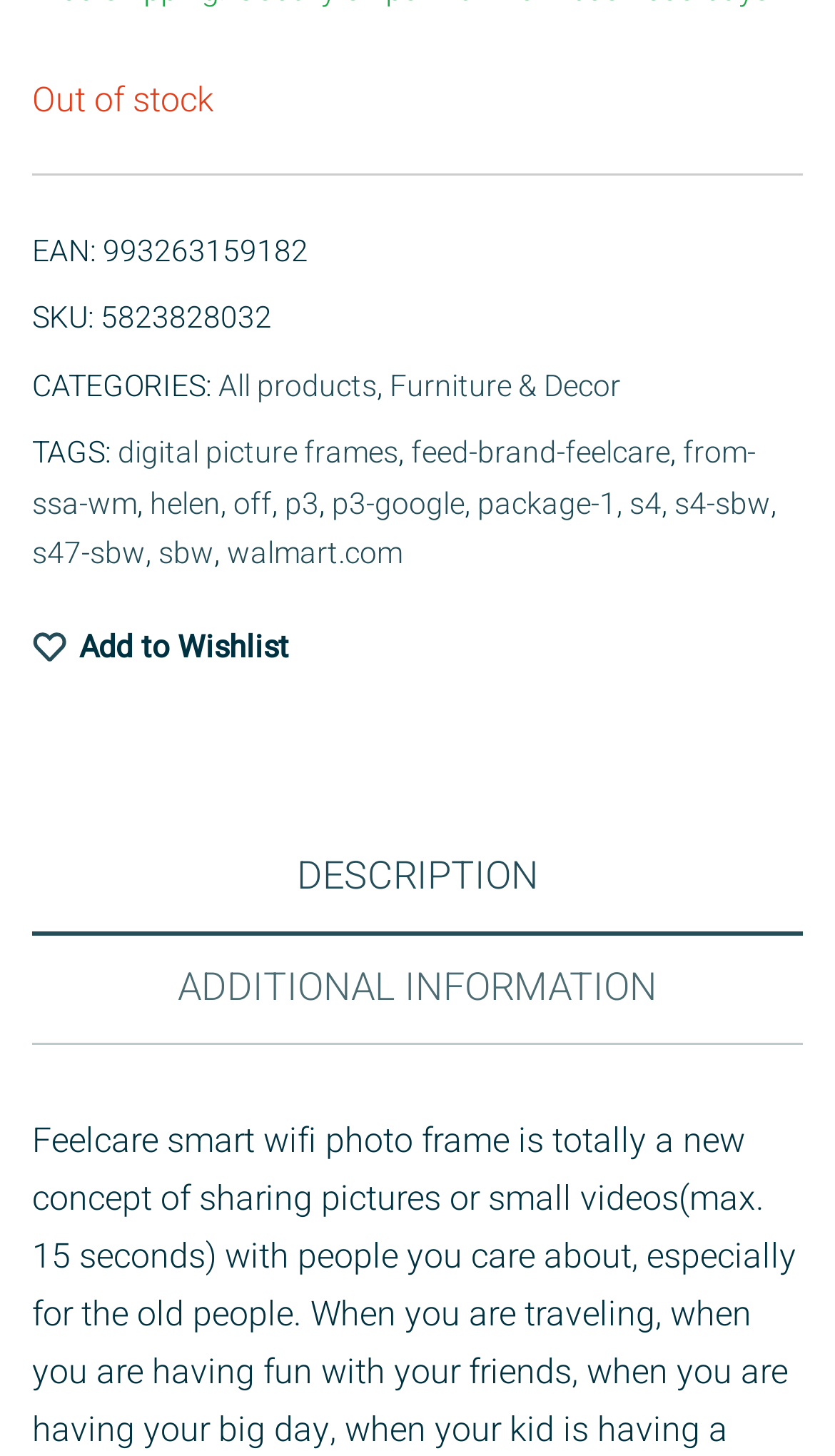What is the EAN of the product?
From the screenshot, supply a one-word or short-phrase answer.

993263159182